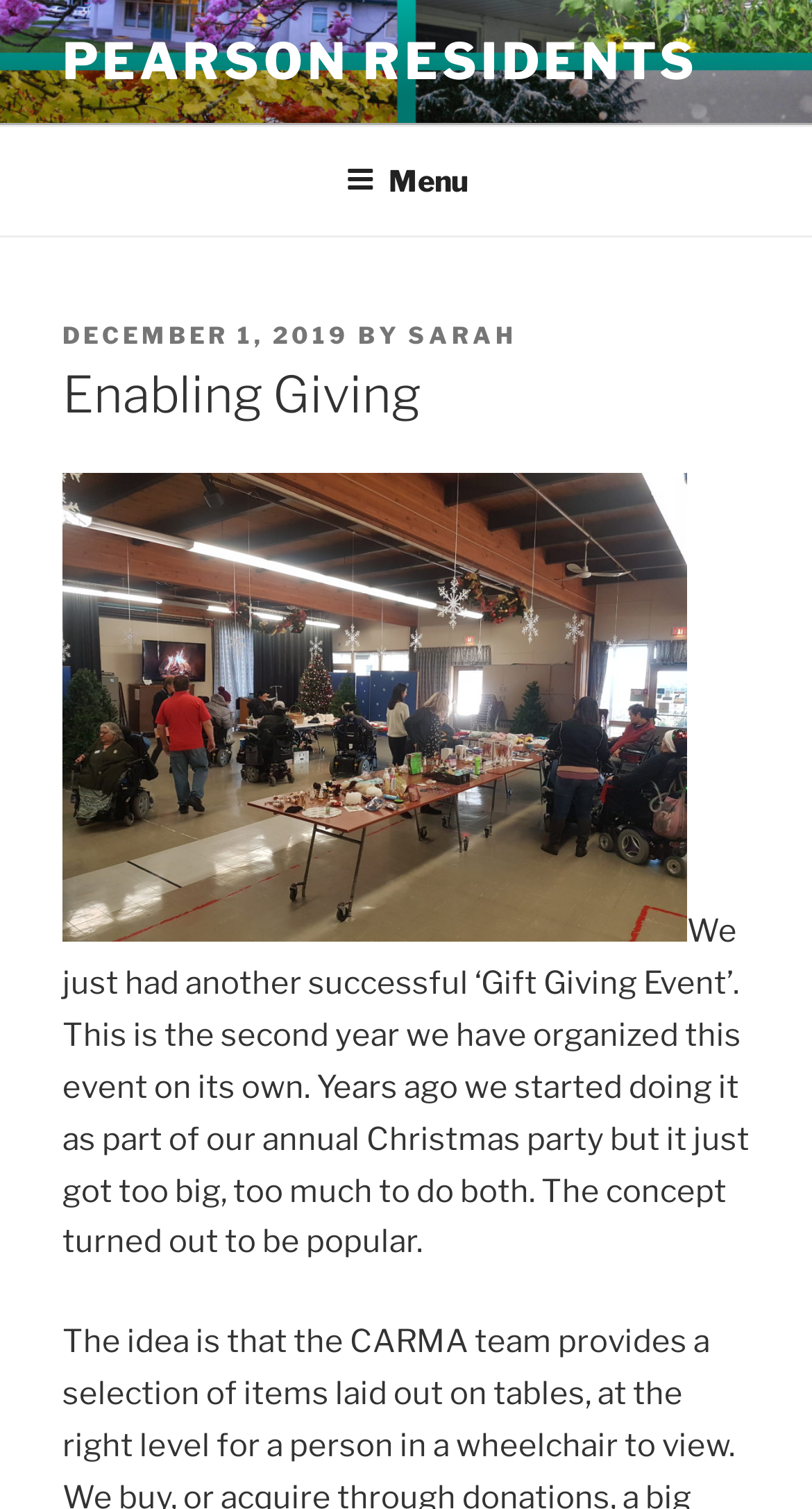What is the purpose of the event?
Please provide a detailed and comprehensive answer to the question.

I inferred the purpose of the event by reading the text 'Enabling Giving' which is the main heading of the article, and also by understanding the context of the 'Gift Giving Event'.